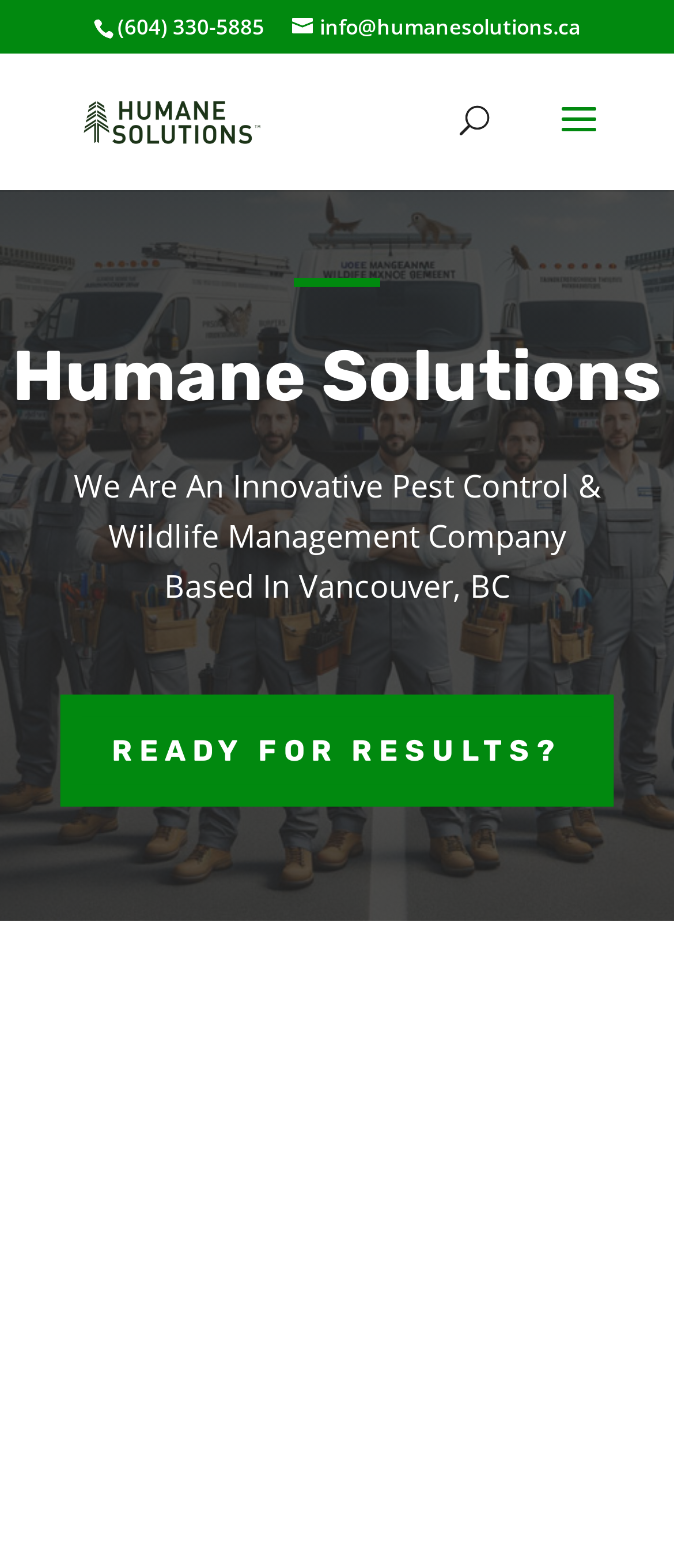Bounding box coordinates are to be given in the format (top-left x, top-left y, bottom-right x, bottom-right y). All values must be floating point numbers between 0 and 1. Provide the bounding box coordinate for the UI element described as: info@humanesolutions.ca

[0.433, 0.008, 0.862, 0.026]